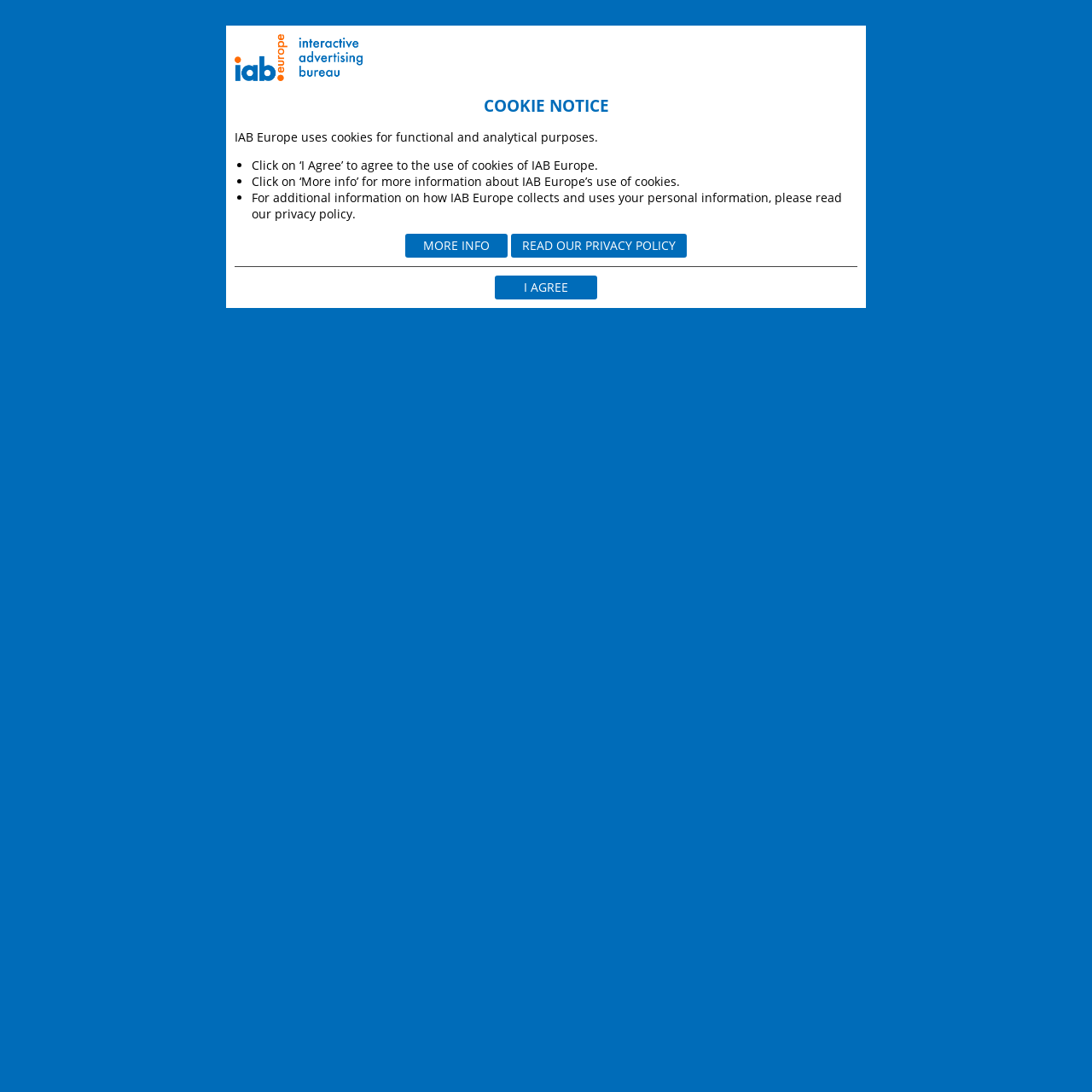Predict the bounding box coordinates of the UI element that matches this description: "General Terms of Use". The coordinates should be in the format [left, top, right, bottom] with each value between 0 and 1.

[0.626, 0.413, 0.739, 0.427]